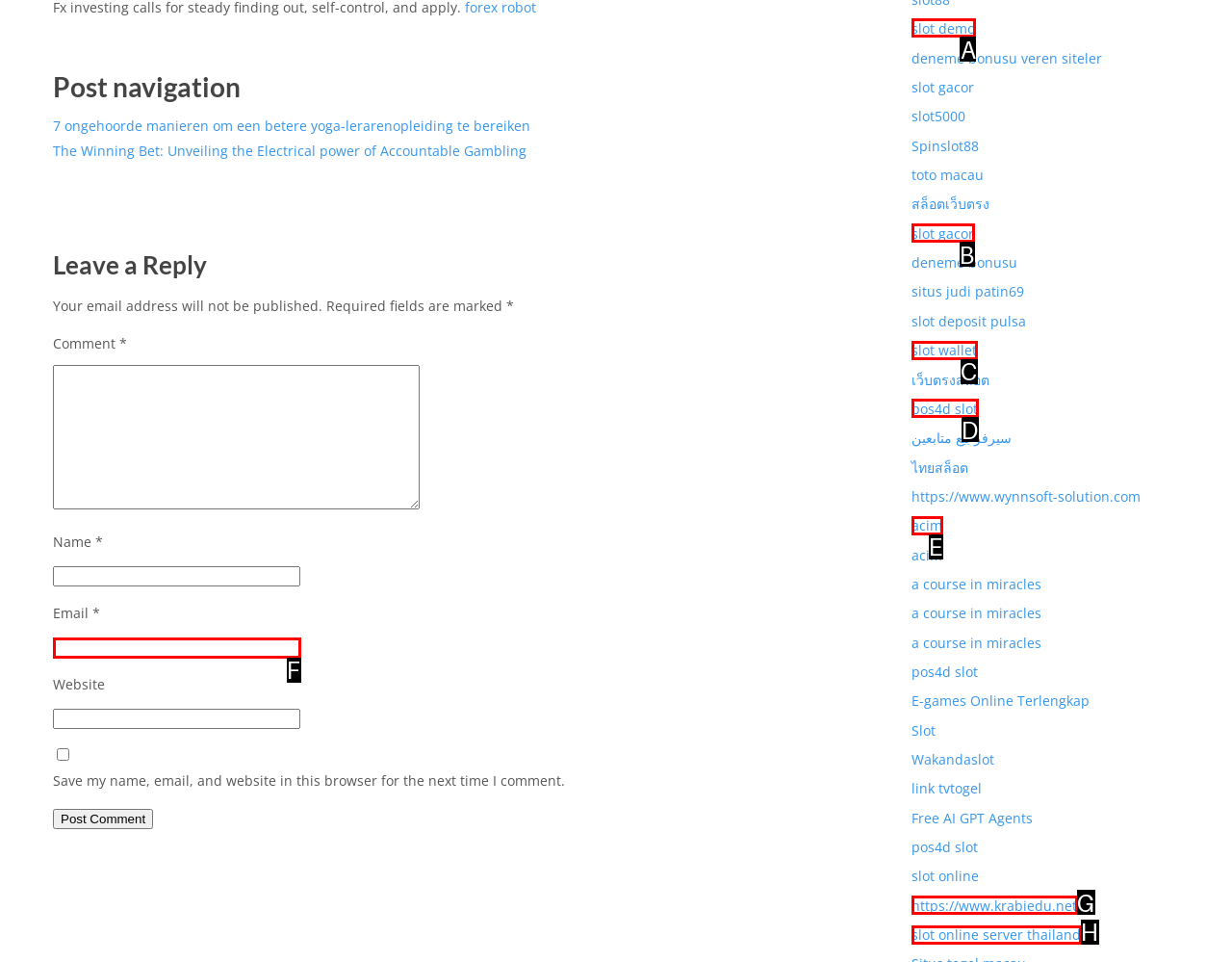Given the task: Search for something, tell me which HTML element to click on.
Answer with the letter of the correct option from the given choices.

None